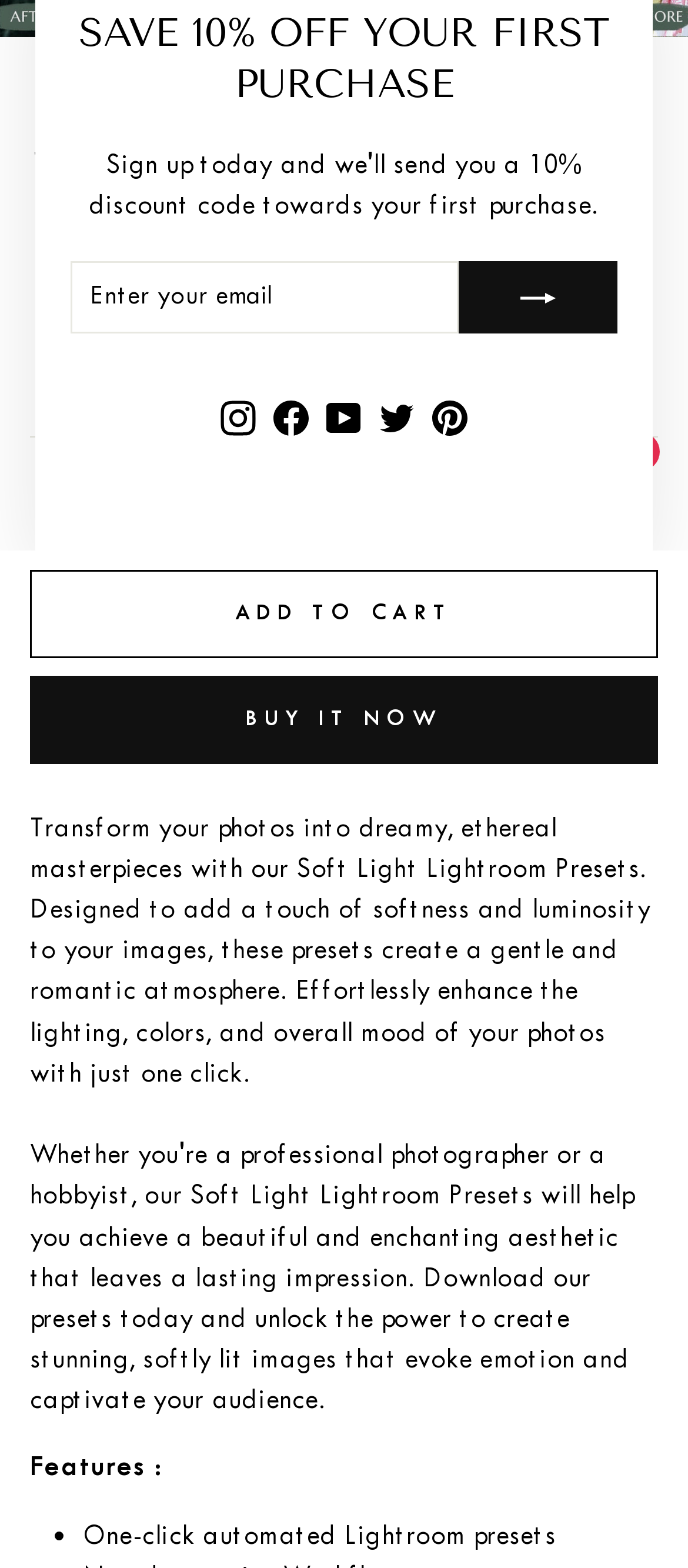Bounding box coordinates are to be given in the format (top-left x, top-left y, bottom-right x, bottom-right y). All values must be floating point numbers between 0 and 1. Provide the bounding box coordinate for the UI element described as: alt="Soroptimist International Calcutta"

None